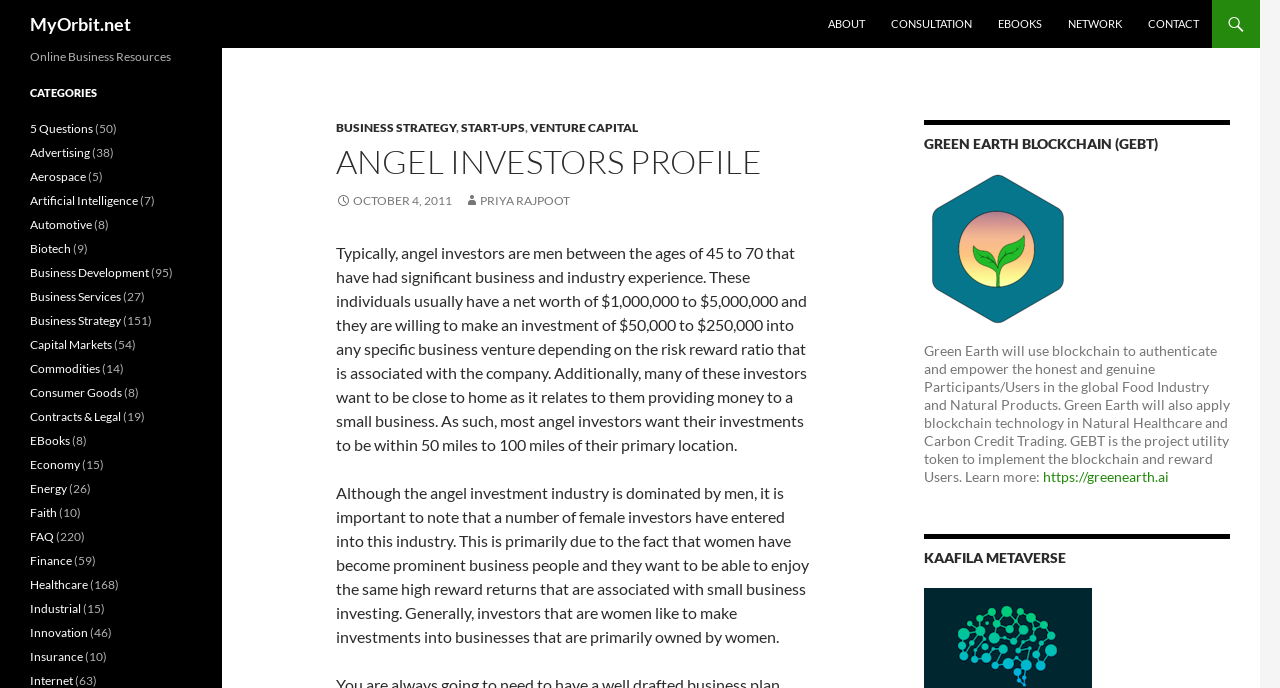Determine the bounding box coordinates of the region I should click to achieve the following instruction: "Click on BUSINESS STRATEGY". Ensure the bounding box coordinates are four float numbers between 0 and 1, i.e., [left, top, right, bottom].

[0.262, 0.174, 0.356, 0.196]